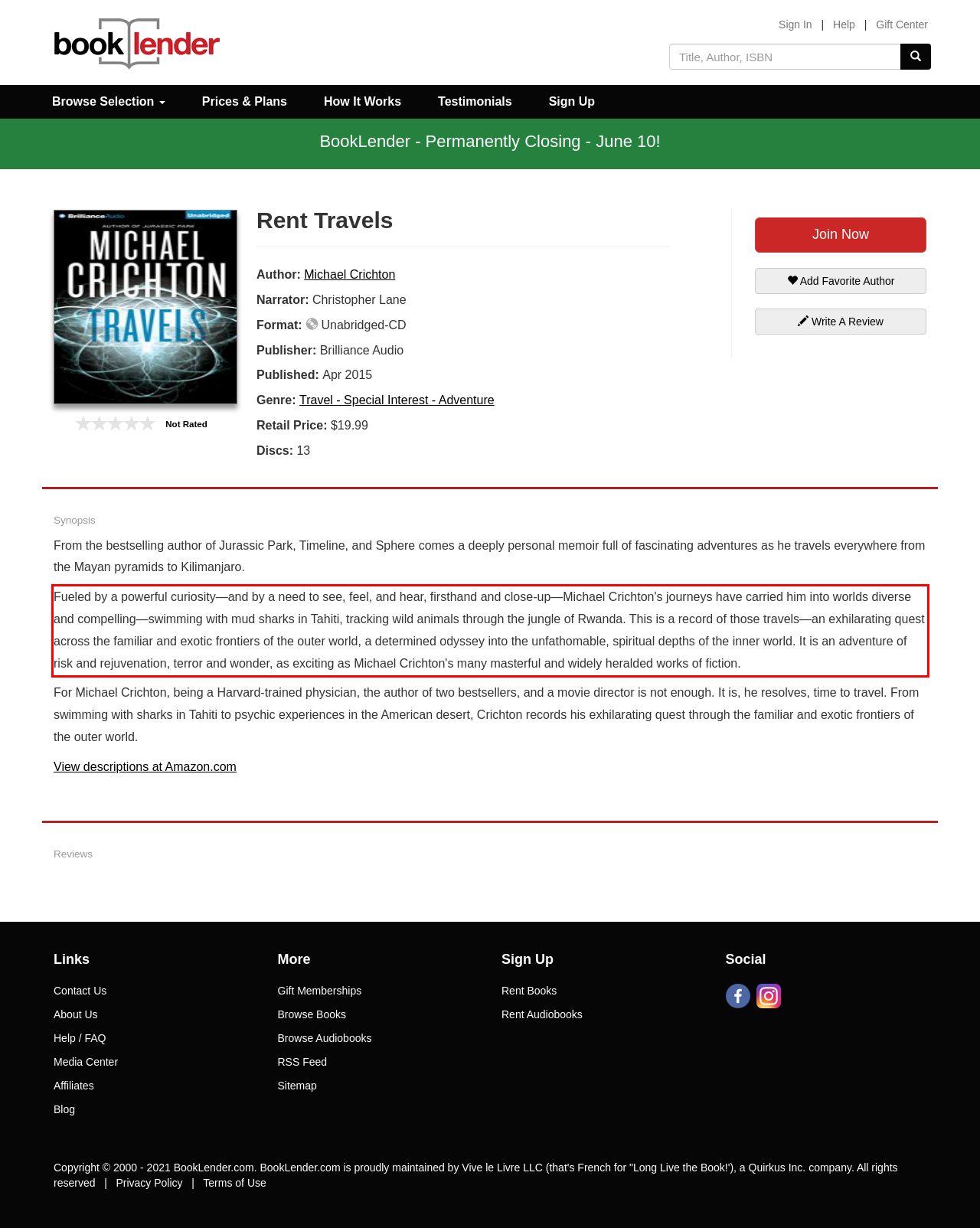In the given screenshot, locate the red bounding box and extract the text content from within it.

Fueled by a powerful curiosity—and by a need to see, feel, and hear, firsthand and close-up—Michael Crichton's journeys have carried him into worlds diverse and compelling—swimming with mud sharks in Tahiti, tracking wild animals through the jungle of Rwanda. This is a record of those travels—an exhilarating quest across the familiar and exotic frontiers of the outer world, a determined odyssey into the unfathomable, spiritual depths of the inner world. It is an adventure of risk and rejuvenation, terror and wonder, as exciting as Michael Crichton's many masterful and widely heralded works of fiction.